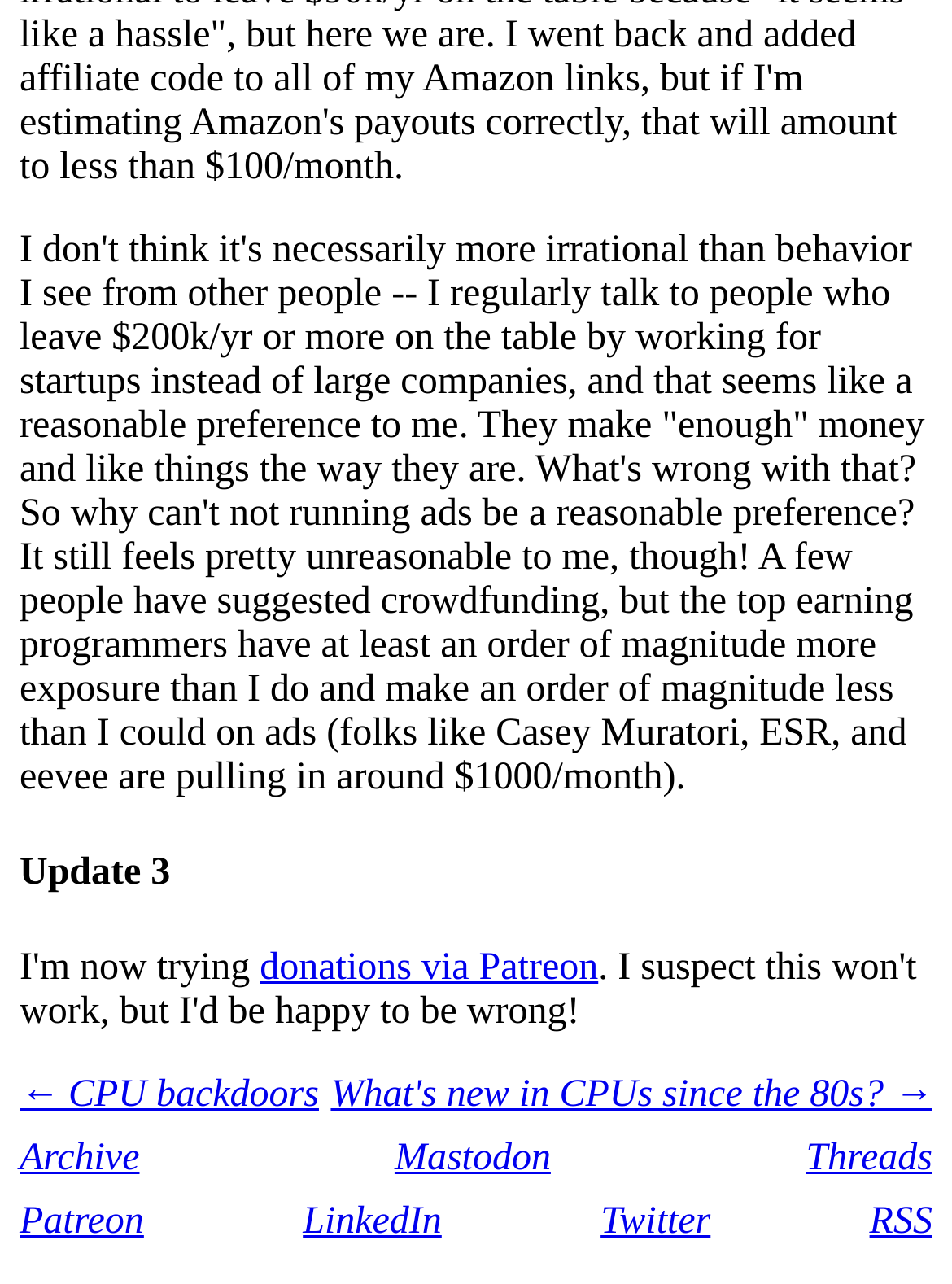How many navigation links are there?
Please provide a single word or phrase as your answer based on the screenshot.

3